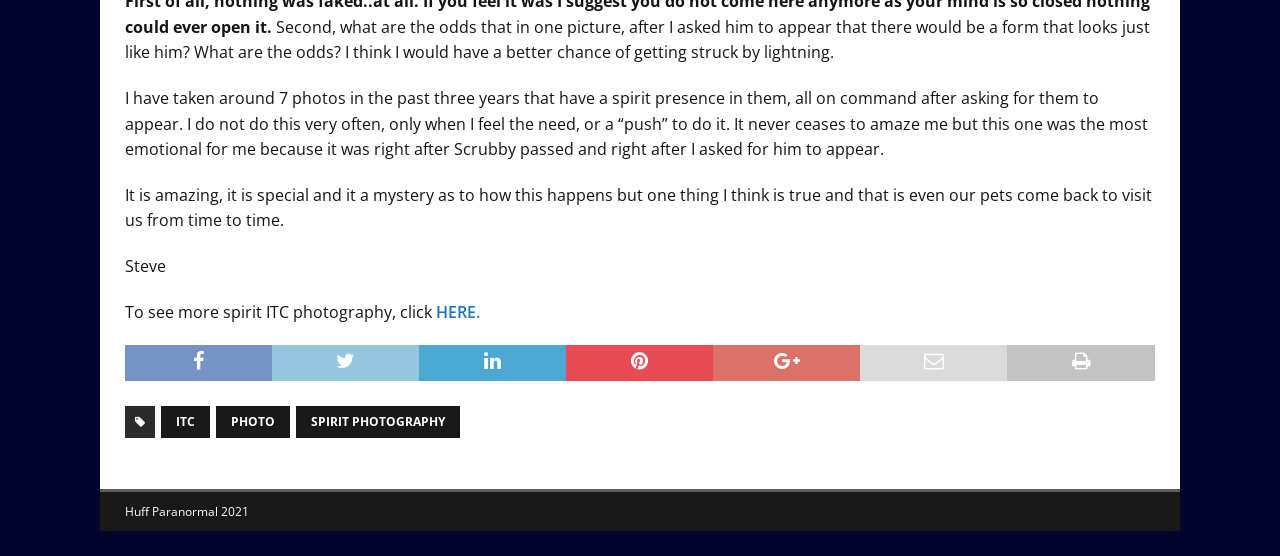What is the topic of the webpage?
Please look at the screenshot and answer using one word or phrase.

Spirit Photography